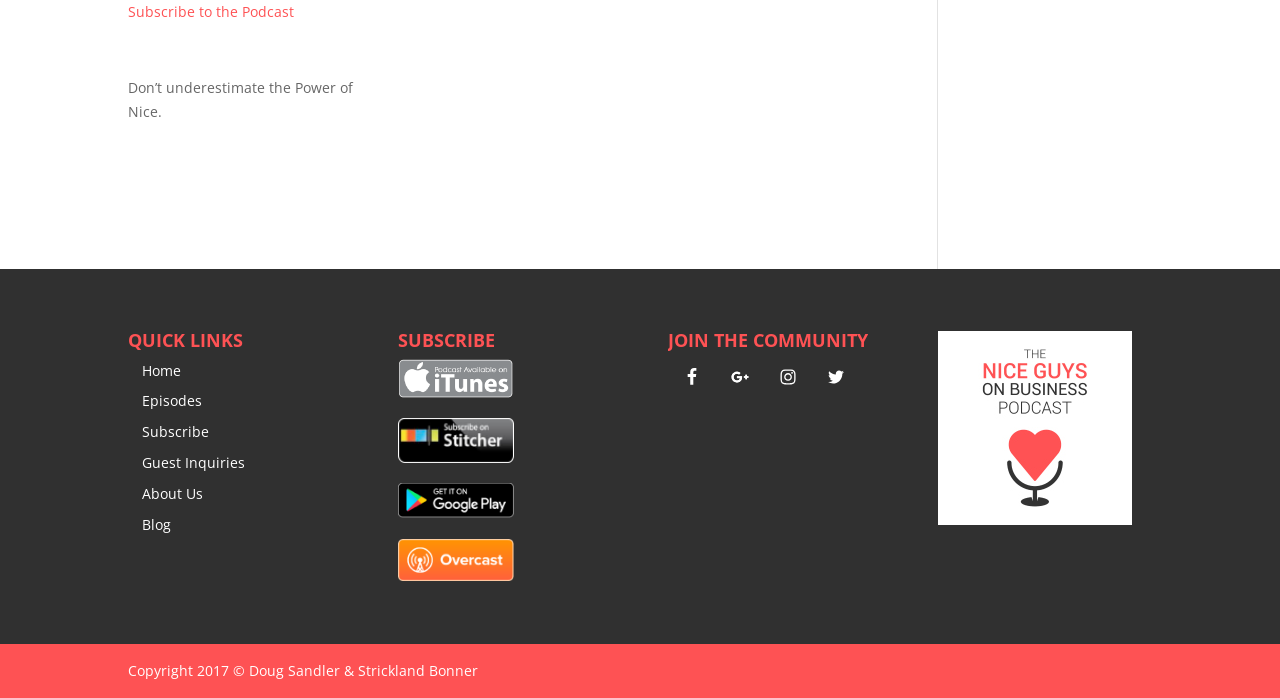Identify the bounding box coordinates for the region to click in order to carry out this instruction: "Go to Home". Provide the coordinates using four float numbers between 0 and 1, formatted as [left, top, right, bottom].

[0.111, 0.517, 0.141, 0.544]